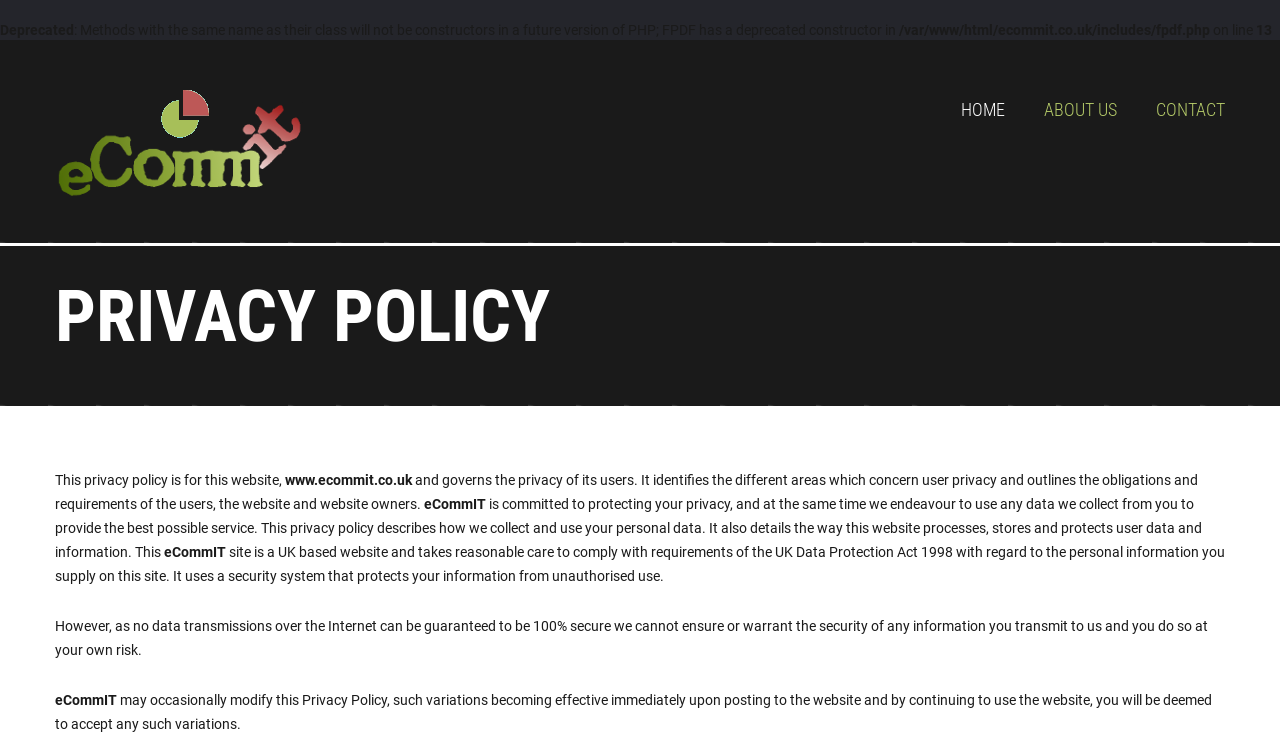Use a single word or phrase to answer this question: 
What is the name of the website?

eCommIT